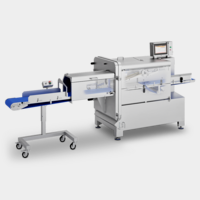What is the purpose of the wheels at the base?
Please give a well-detailed answer to the question.

The caption states that the inclusion of wheels at the base enhances the machine's mobility, making it adaptable to different workspace configurations.